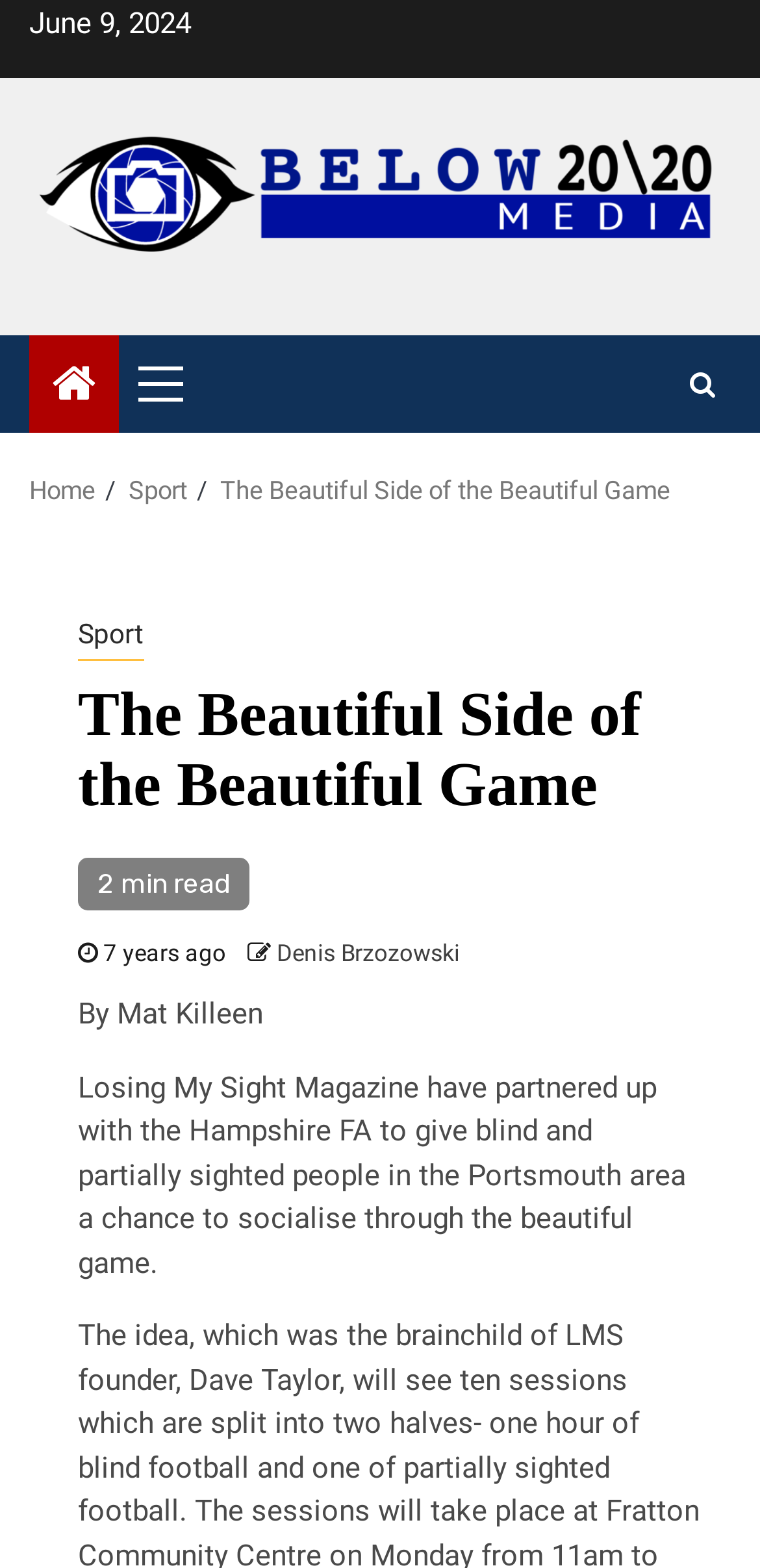Determine the bounding box coordinates of the target area to click to execute the following instruction: "Click on the 'Home' link."

[0.038, 0.304, 0.126, 0.323]